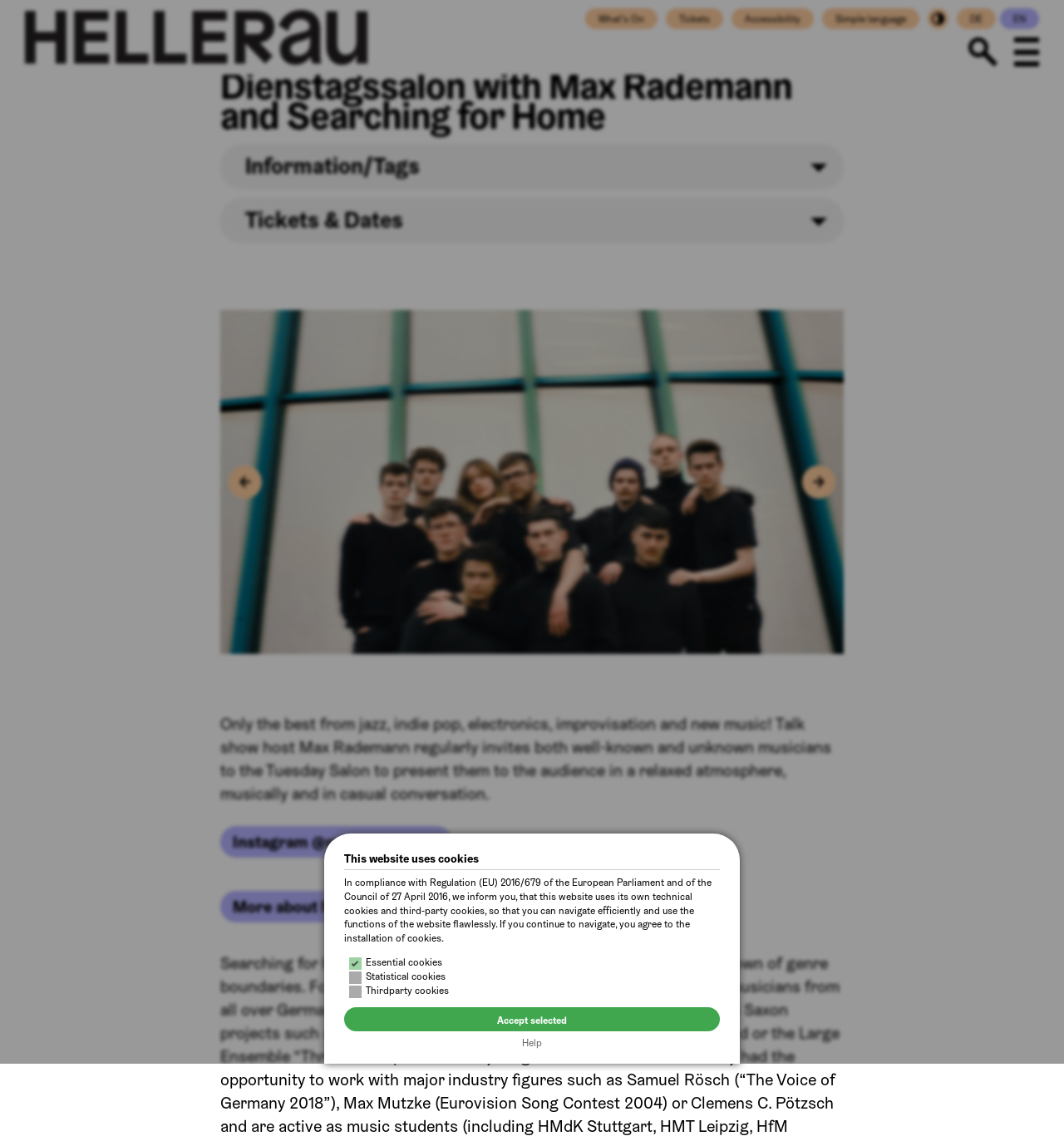Identify and extract the main heading from the webpage.

Dienstagssalon with Max Rademann and Searching for Home